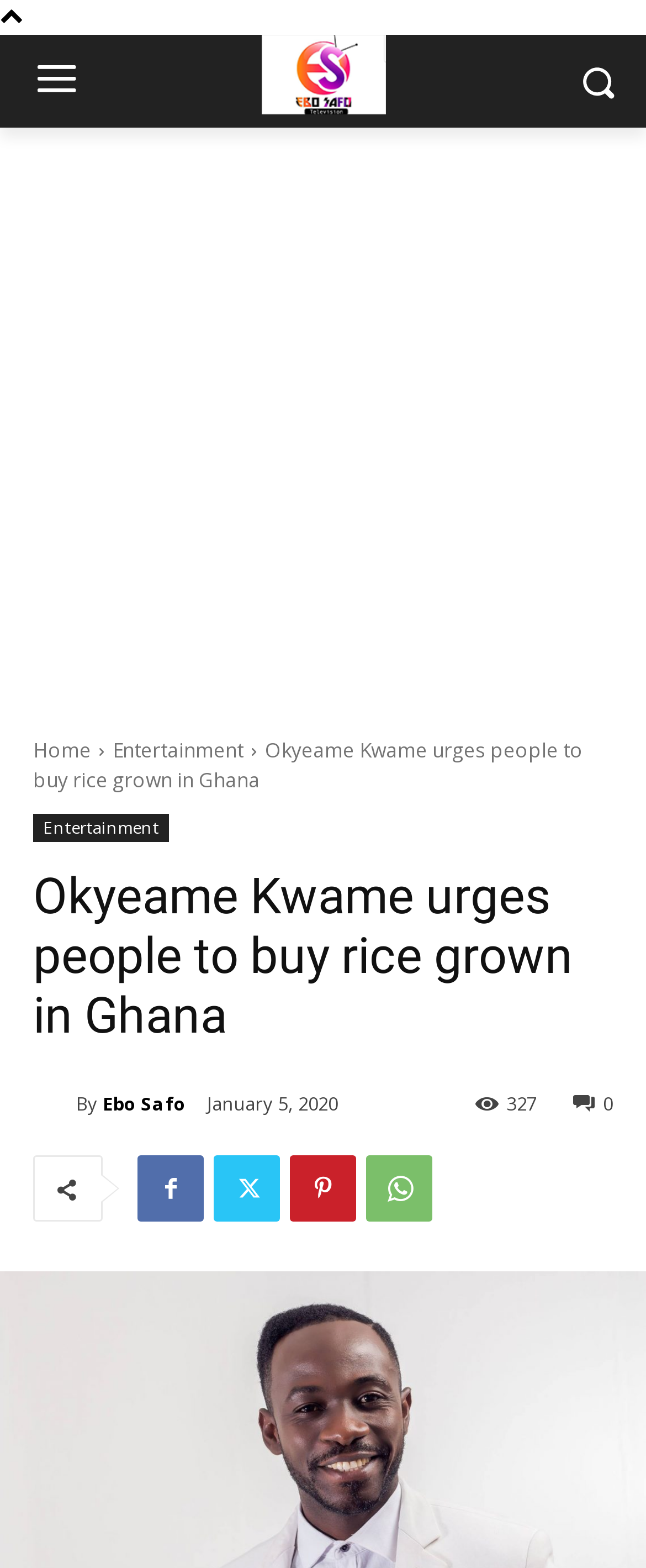Find the bounding box coordinates of the clickable region needed to perform the following instruction: "Share the article". The coordinates should be provided as four float numbers between 0 and 1, i.e., [left, top, right, bottom].

[0.887, 0.695, 0.949, 0.71]